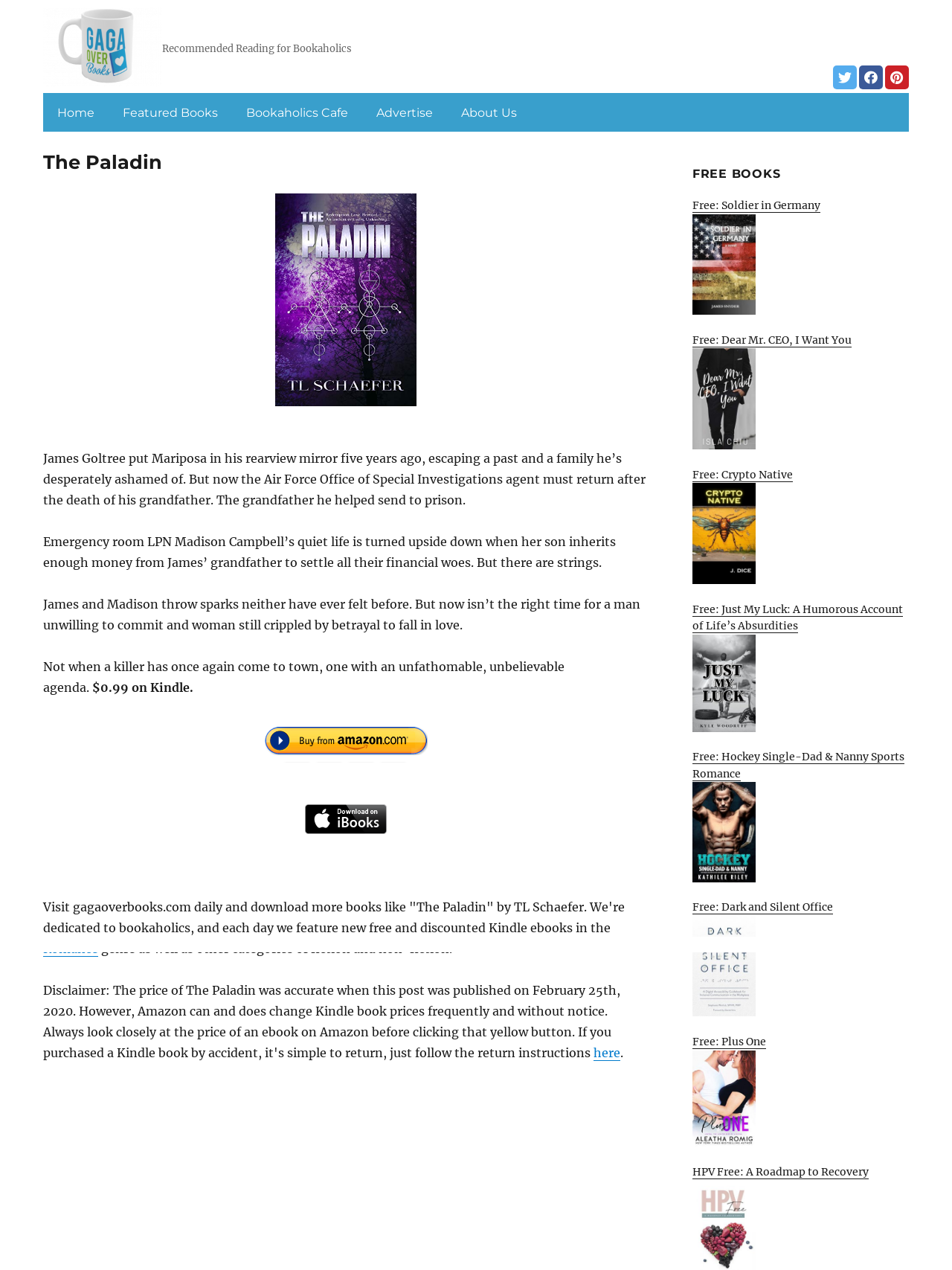Please identify the bounding box coordinates of the clickable area that will allow you to execute the instruction: "Click the 'Buy on iTunes' button".

[0.045, 0.633, 0.682, 0.656]